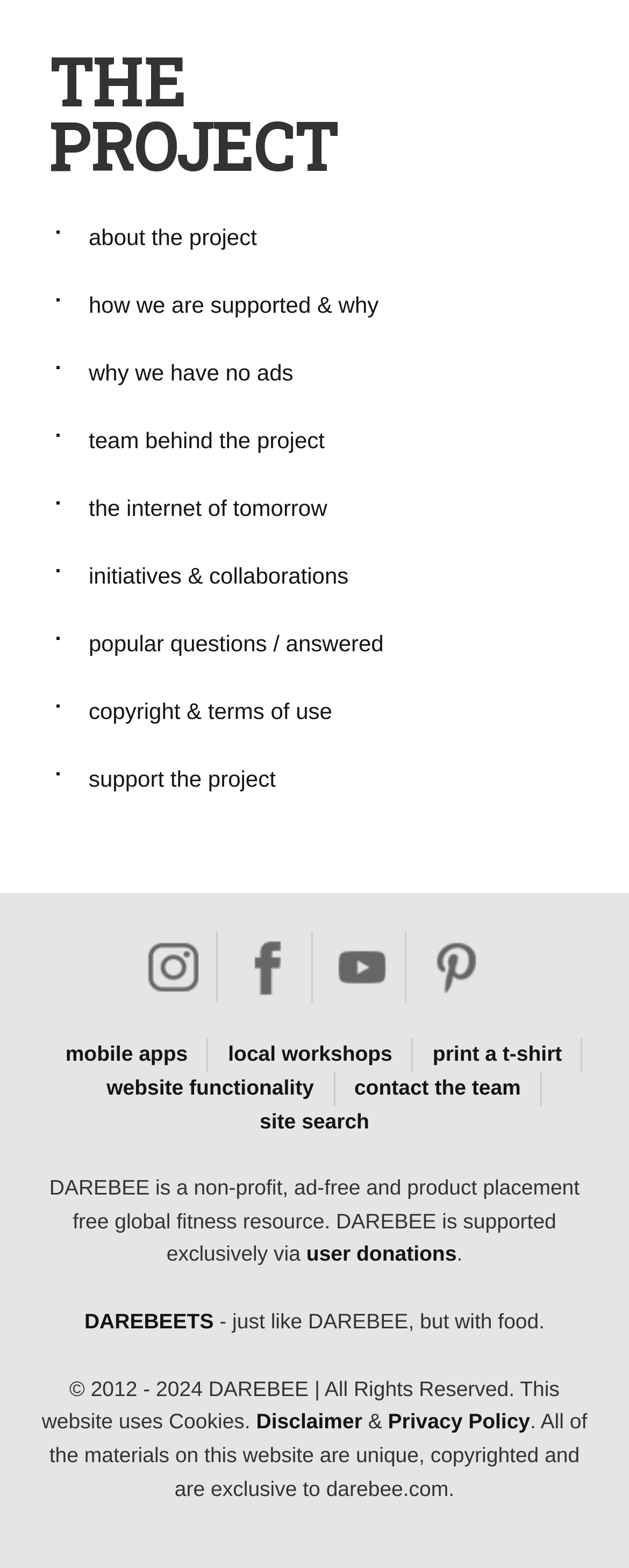Determine the bounding box coordinates of the region to click in order to accomplish the following instruction: "Read about DAREBEETS". Provide the coordinates as four float numbers between 0 and 1, specifically [left, top, right, bottom].

[0.134, 0.835, 0.34, 0.85]